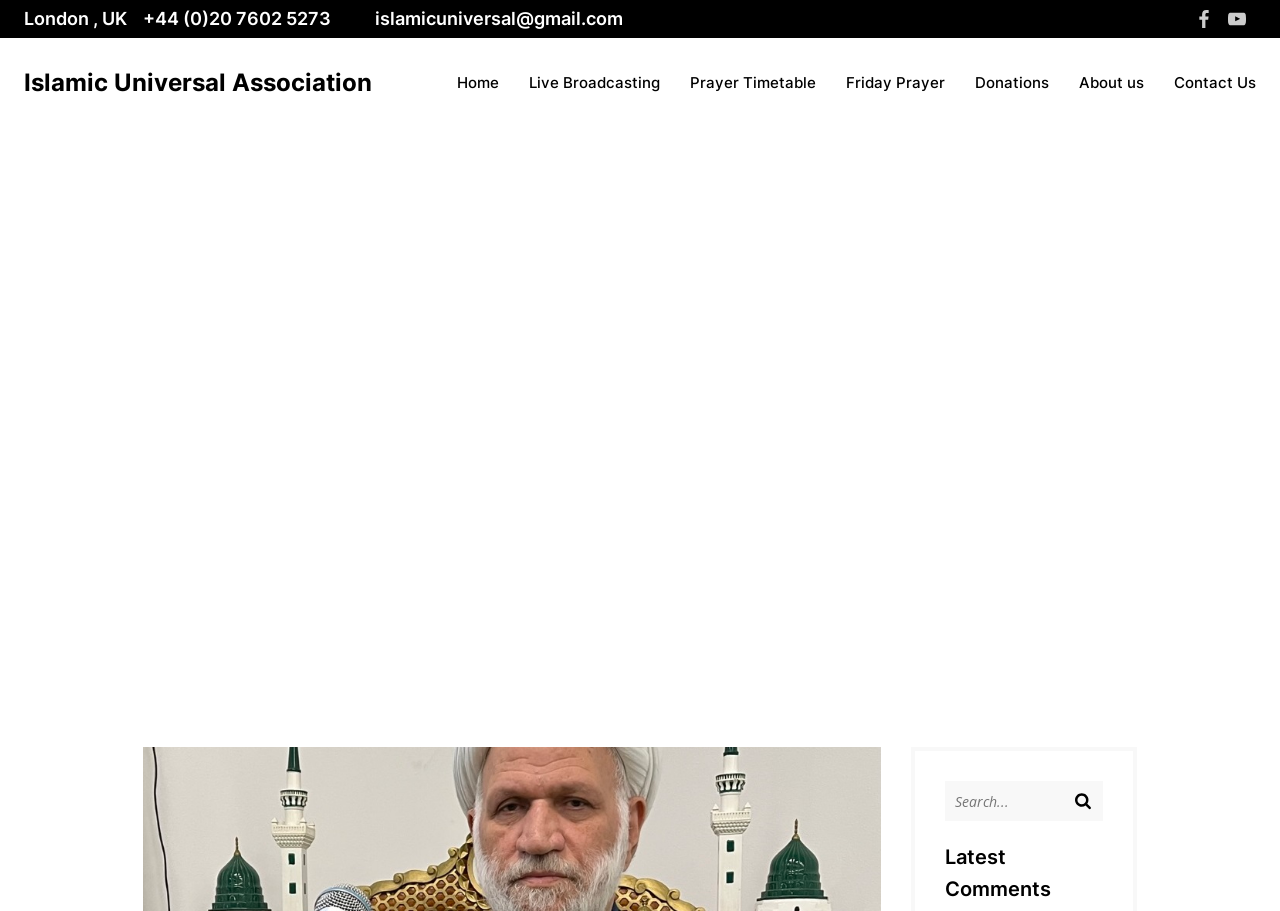Carefully observe the image and respond to the question with a detailed answer:
What is the title of the section at the bottom of the webpage?

I found the section title by looking at the bottom of the webpage, where there is a heading that says 'Latest Comments'.